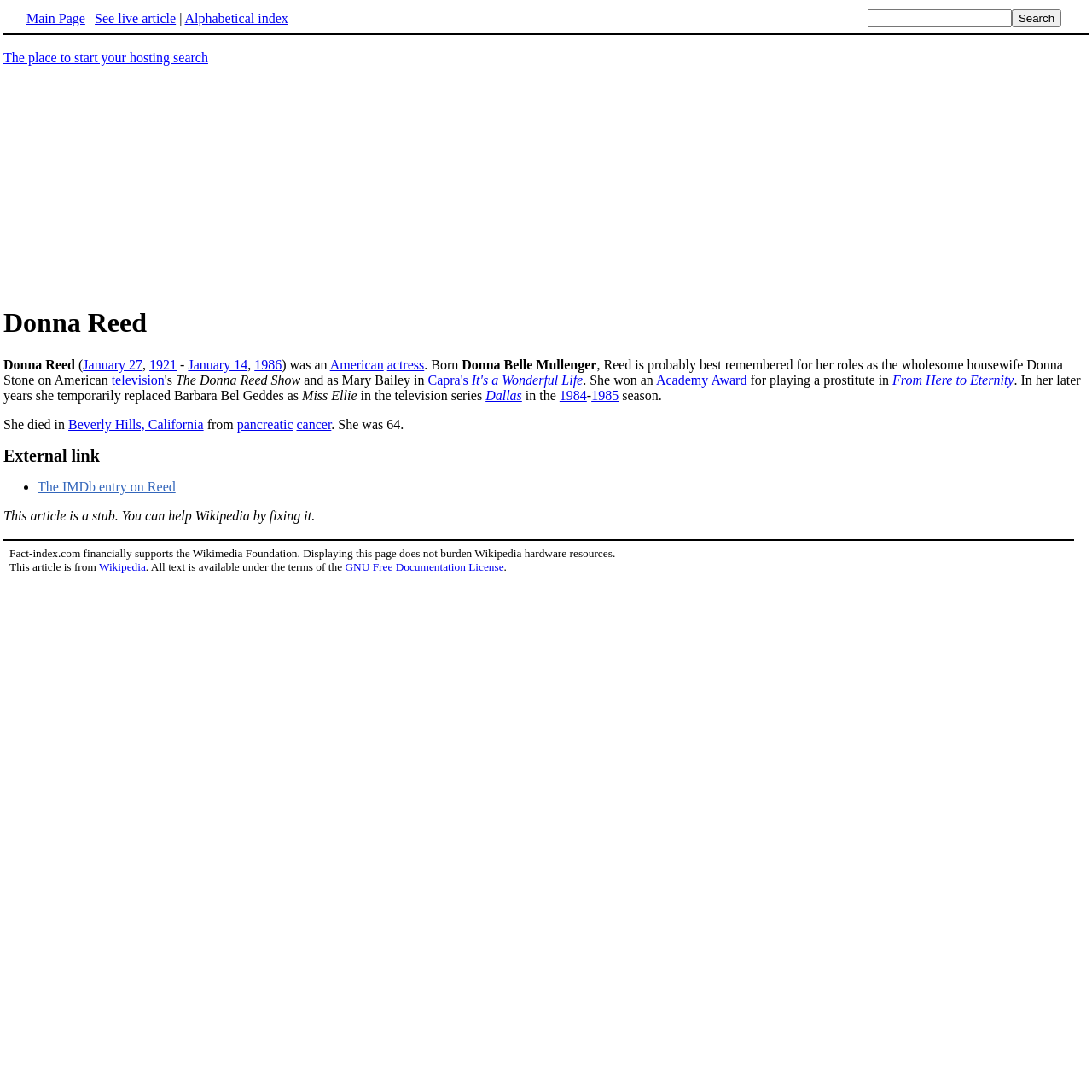Specify the bounding box coordinates of the area to click in order to execute this command: 'Go to the main page'. The coordinates should consist of four float numbers ranging from 0 to 1, and should be formatted as [left, top, right, bottom].

[0.024, 0.01, 0.078, 0.023]